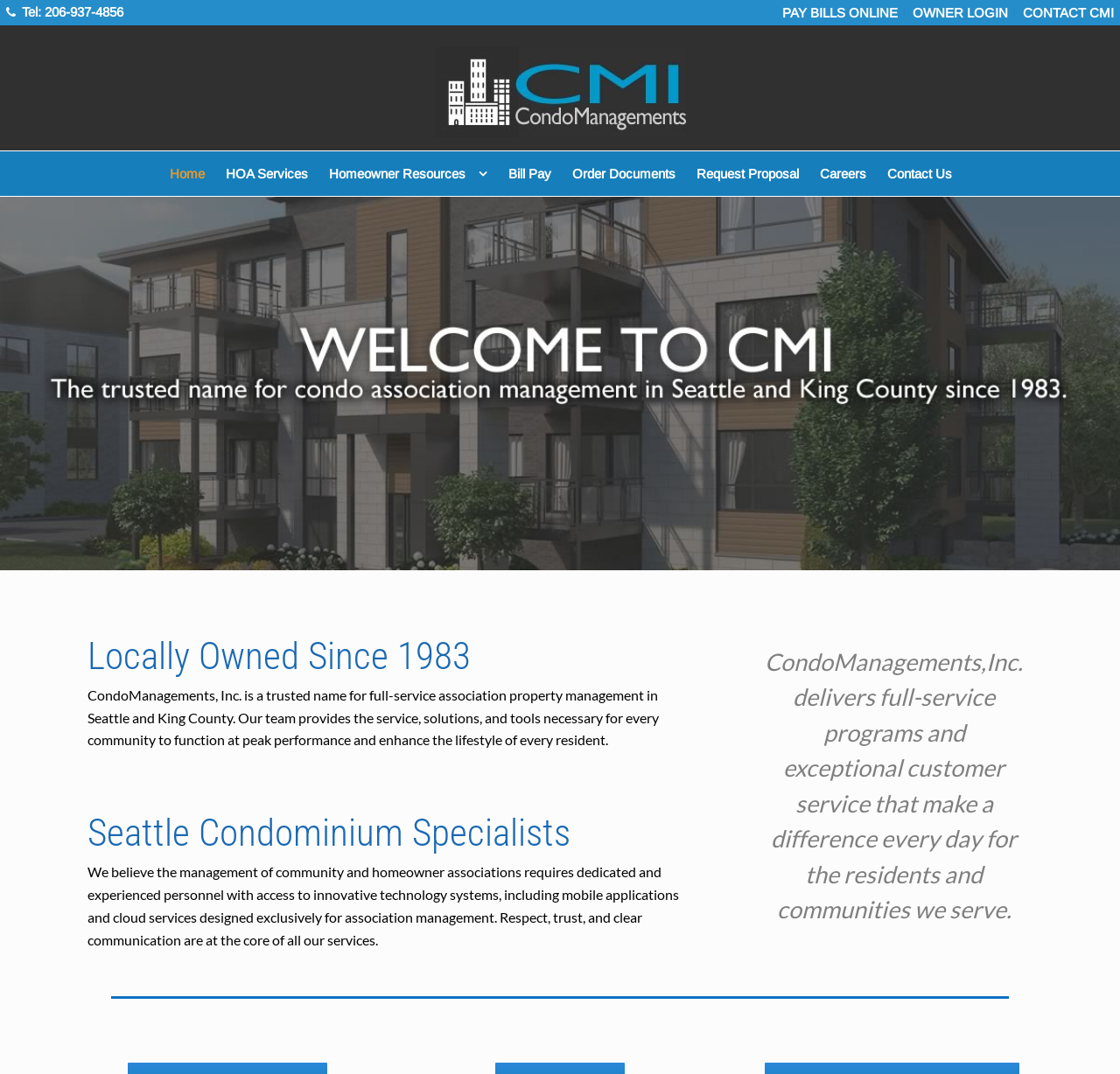What is the phone number to contact CMI?
Answer with a single word or short phrase according to what you see in the image.

206-937-4856